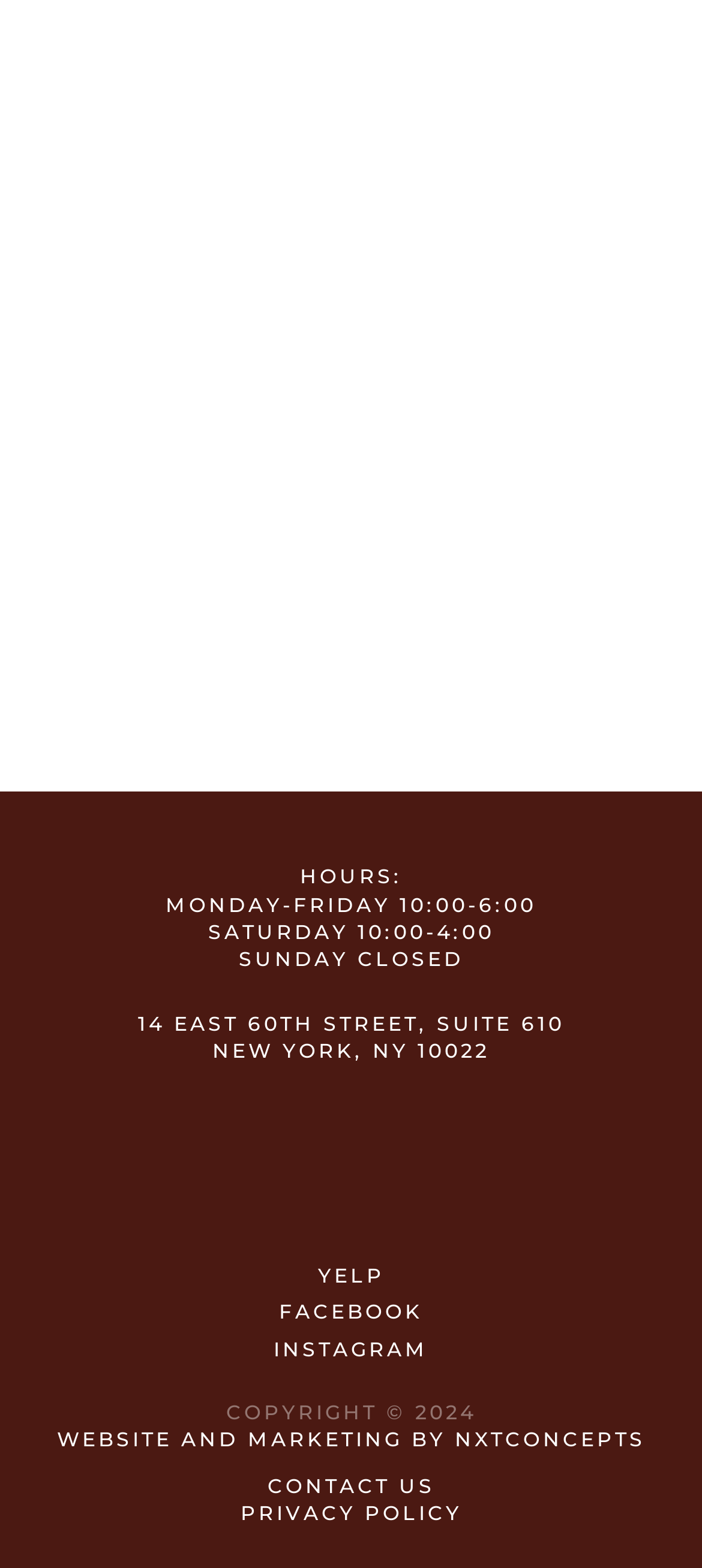Using the provided element description, identify the bounding box coordinates as (top-left x, top-left y, bottom-right x, bottom-right y). Ensure all values are between 0 and 1. Description: Website and Marketing by nxtConcepts

[0.081, 0.91, 0.919, 0.926]